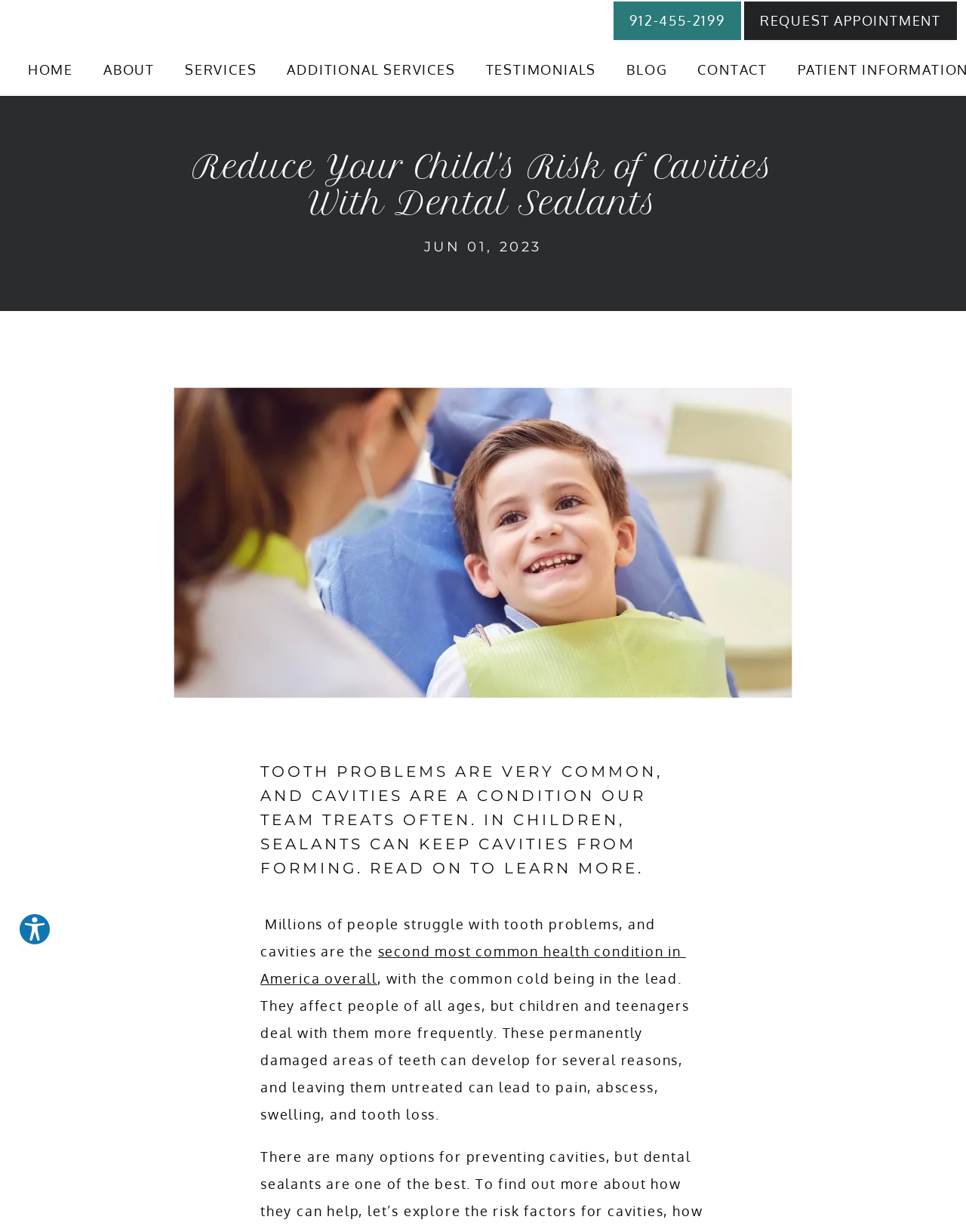What is the second most common health condition in America?
Using the information from the image, answer the question thoroughly.

I read the text on the webpage, which mentioned that cavities are the second most common health condition in America overall, with the common cold being in the lead.